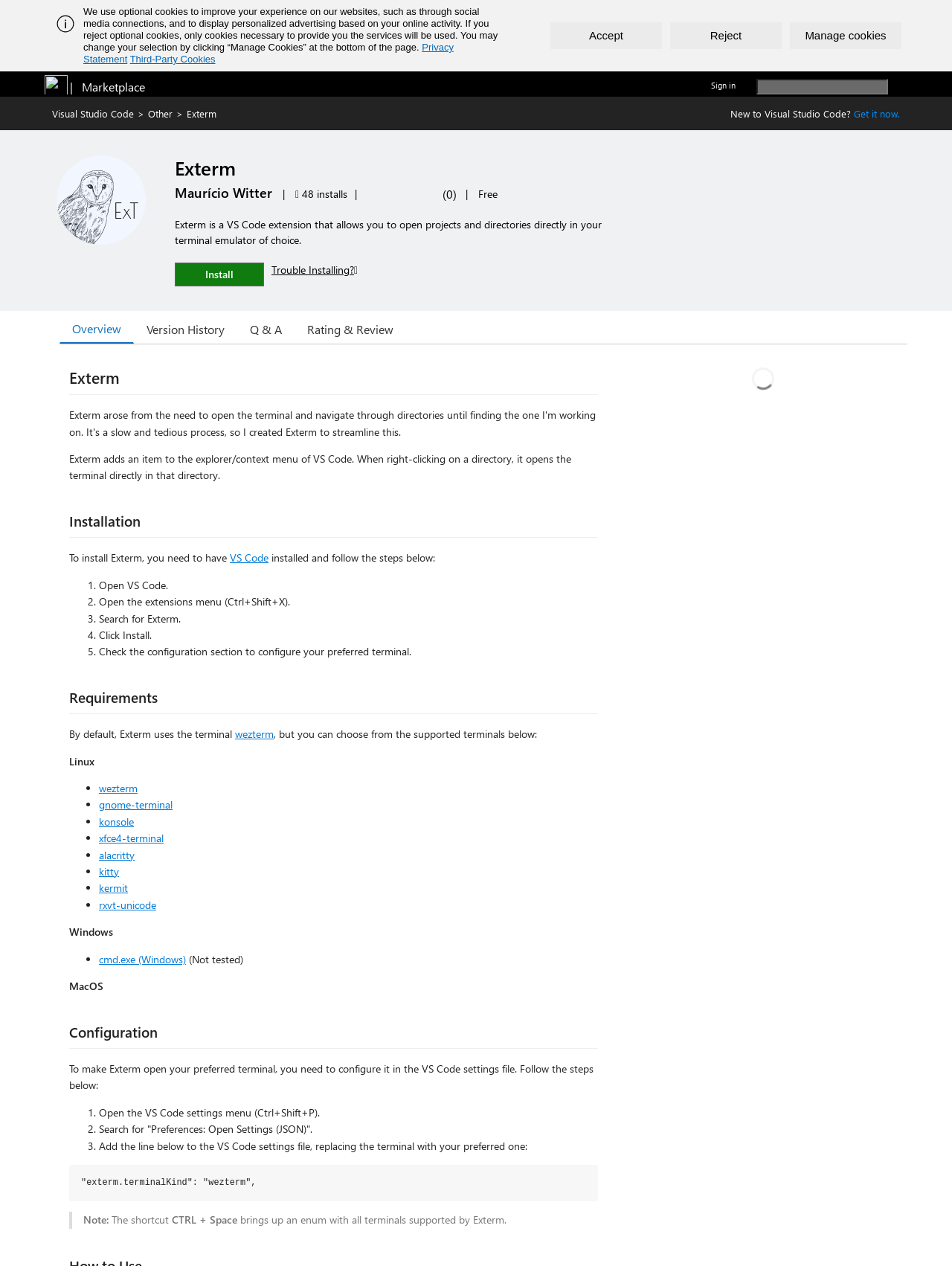How do you install Exterm?
Look at the screenshot and respond with one word or a short phrase.

Follow 5 steps